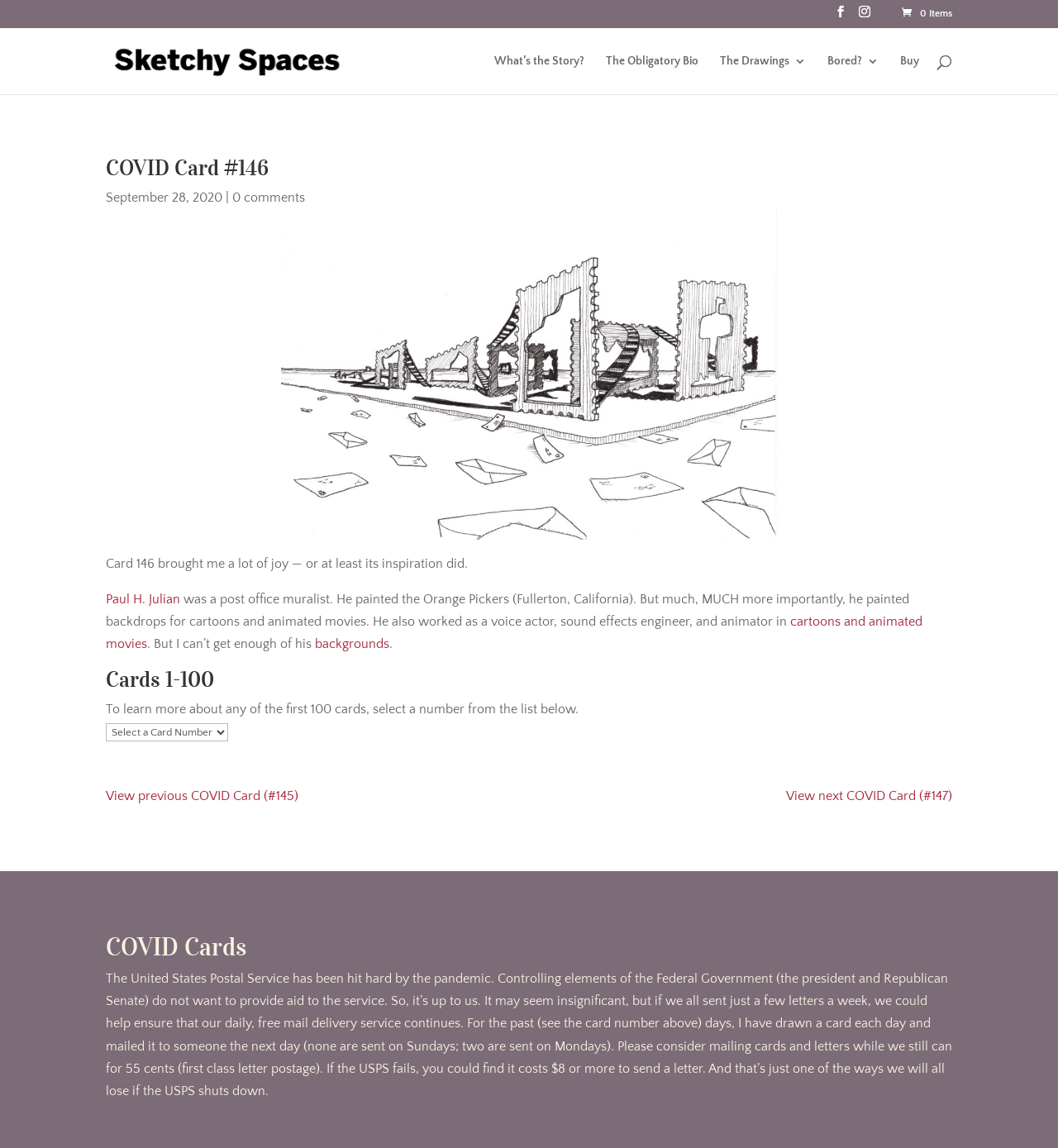Find the bounding box coordinates for the area you need to click to carry out the instruction: "Search for something". The coordinates should be four float numbers between 0 and 1, indicated as [left, top, right, bottom].

[0.1, 0.024, 0.9, 0.025]